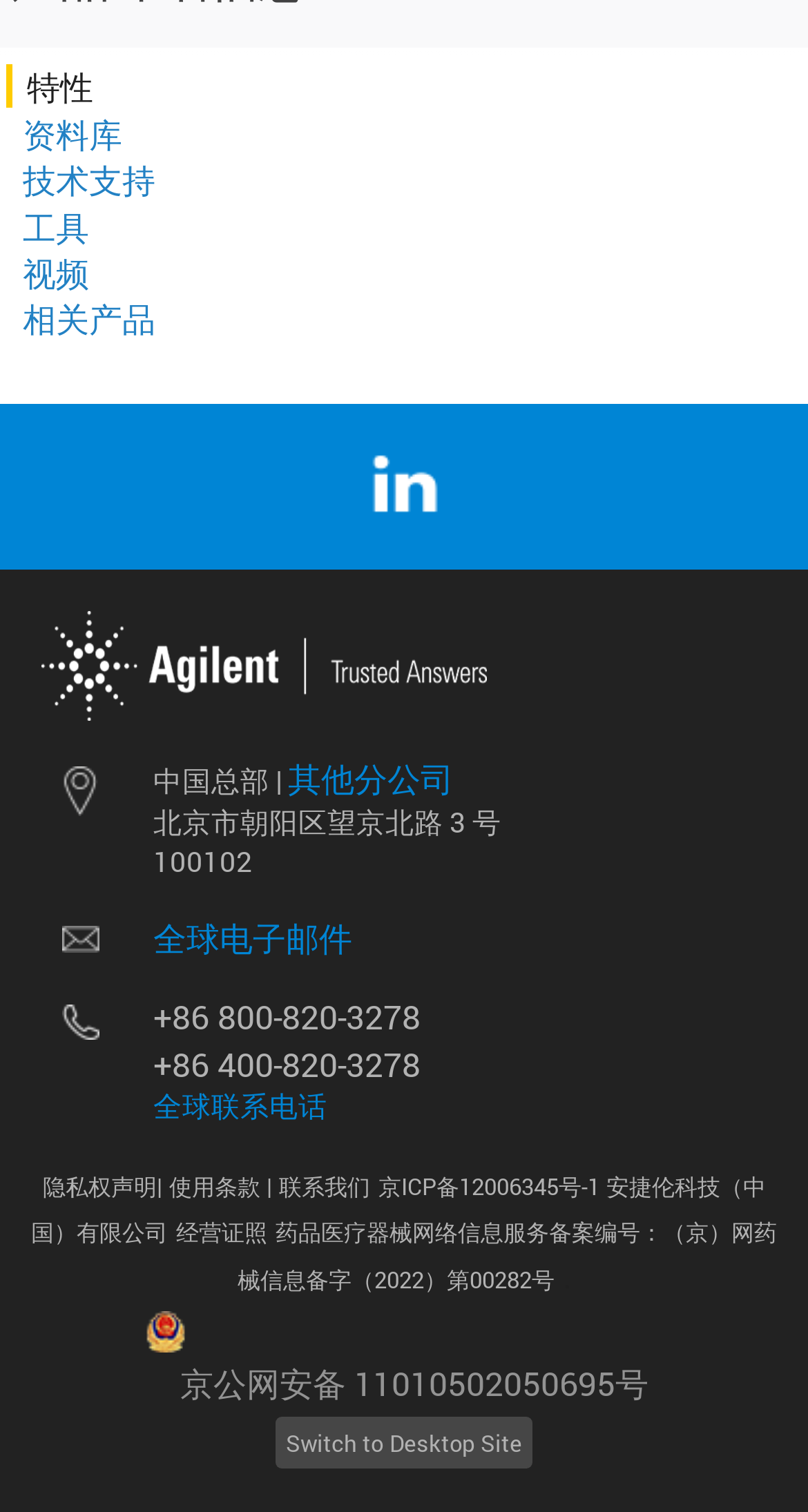Give a short answer to this question using one word or a phrase:
What is the first link on the top navigation bar?

特性